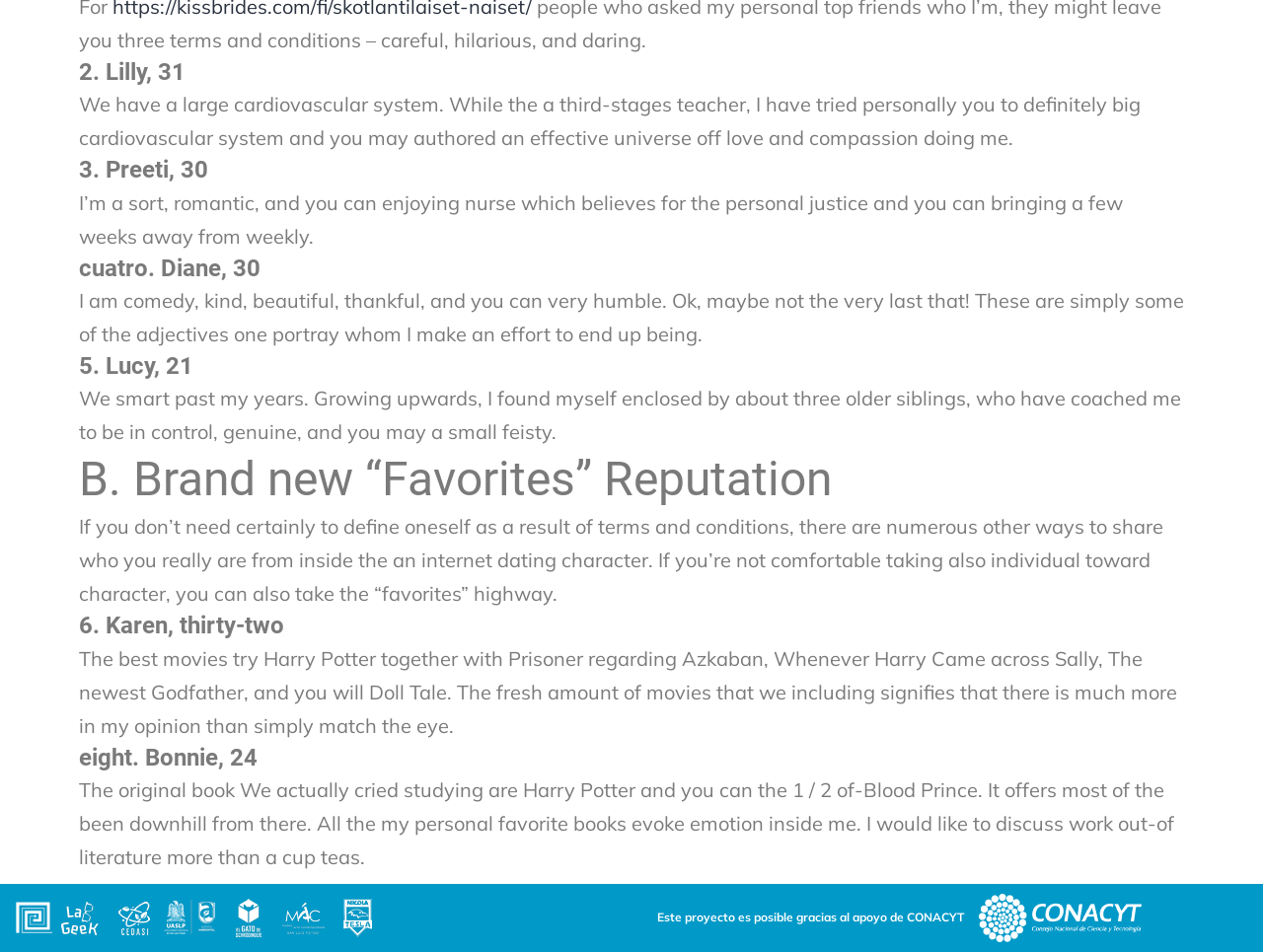Kindly provide the bounding box coordinates of the section you need to click on to fulfill the given instruction: "Click the 'OUR CLIENTS' link".

None